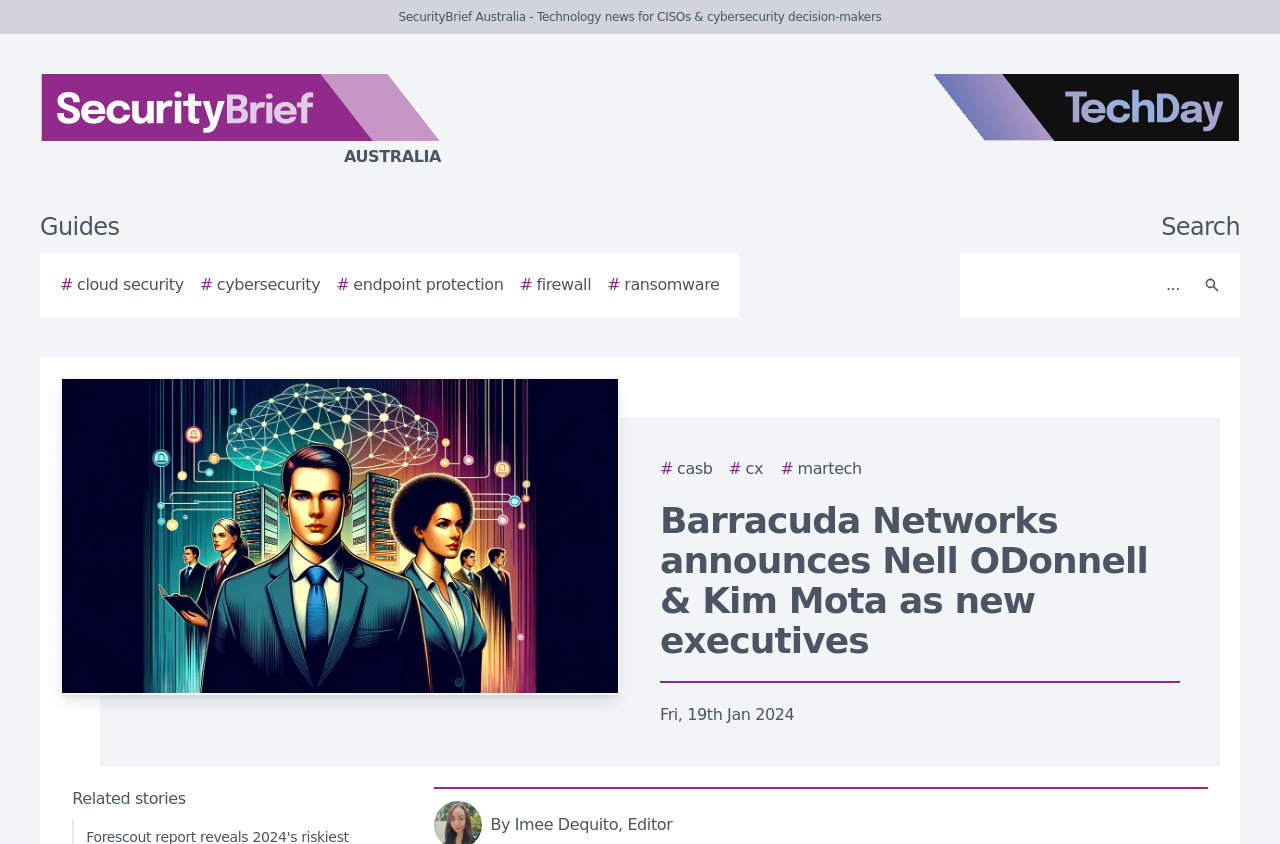Describe every aspect of the webpage in a detailed manner.

The webpage appears to be a news article page, specifically from SecurityBrief Australia, a technology news website for CISOs and cybersecurity decision-makers. At the top left, there is a logo of SecurityBrief Australia, accompanied by a link to the website. On the top right, there is a logo of TechDay.

Below the logos, there are several navigation links, including "Guides" and a series of links to specific topics such as cloud security, cybersecurity, endpoint protection, firewall, and ransomware. These links are positioned horizontally, with "Guides" on the left and the topic links to its right.

On the top right corner, there is a search bar with a "Search" button and a magnifying glass icon. Below the search bar, there is a large heading that announces the news article, "Barracuda Networks announces Nell ODonnell & Kim Mota as new executives". The article's publication date, "Fri, 19th Jan 2024", is displayed below the heading.

To the left of the article heading, there is a story image. Below the article, there are several links to related stories, labeled as "Related stories". Additionally, there are more links to specific topics, including casb, cx, and martech, positioned below the article.